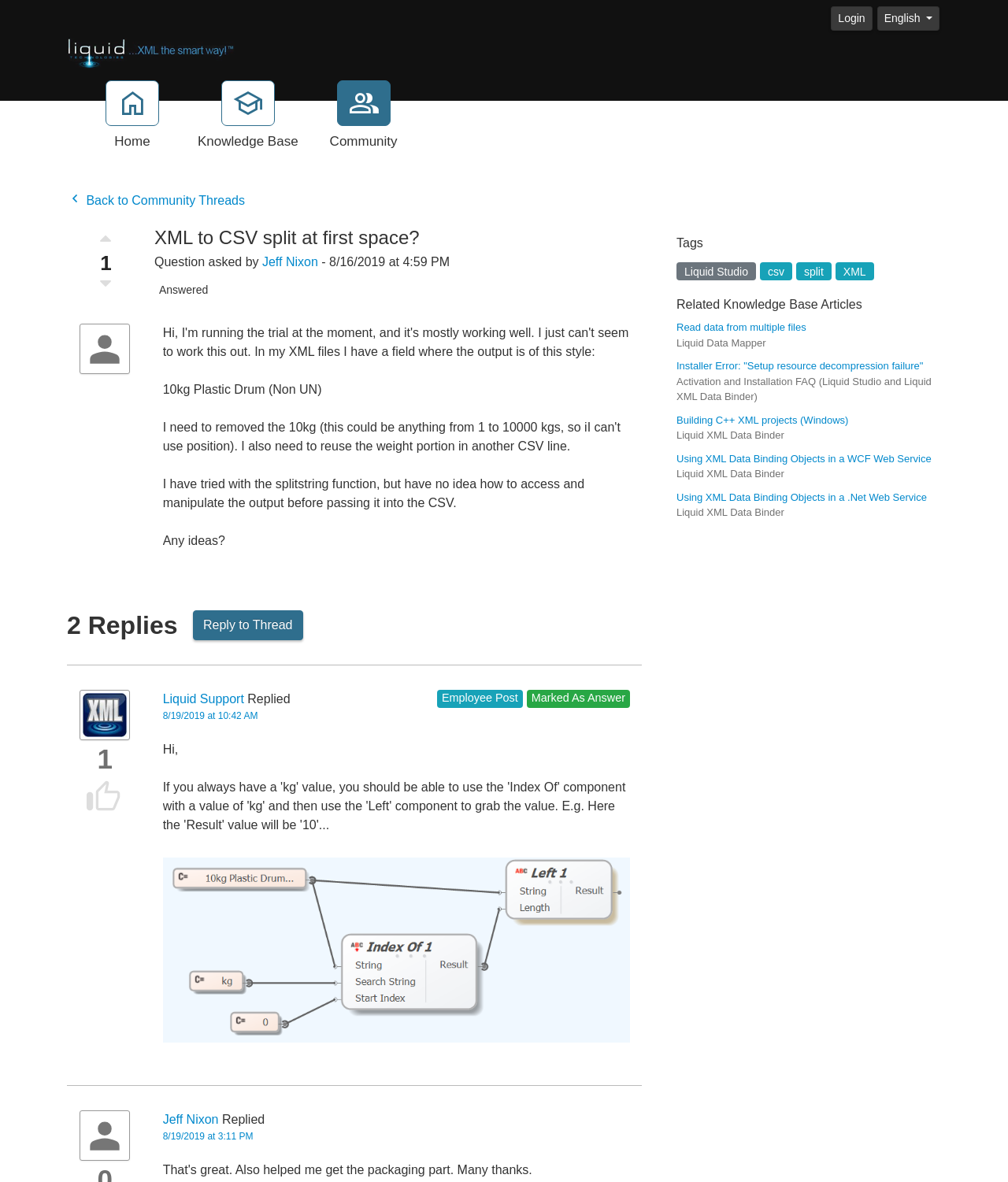Identify the bounding box coordinates for the UI element that matches this description: "Jeff Nixon".

[0.161, 0.94, 0.217, 0.953]